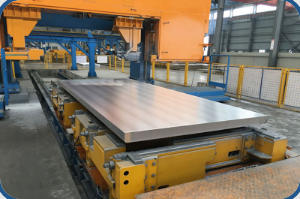Carefully examine the image and provide an in-depth answer to the question: What are some industries that utilize aluminum components?

The caption highlights the importance of aluminum in contemporary engineering solutions and mentions that it is used in various applications, including manufacturing, construction, and transportation.